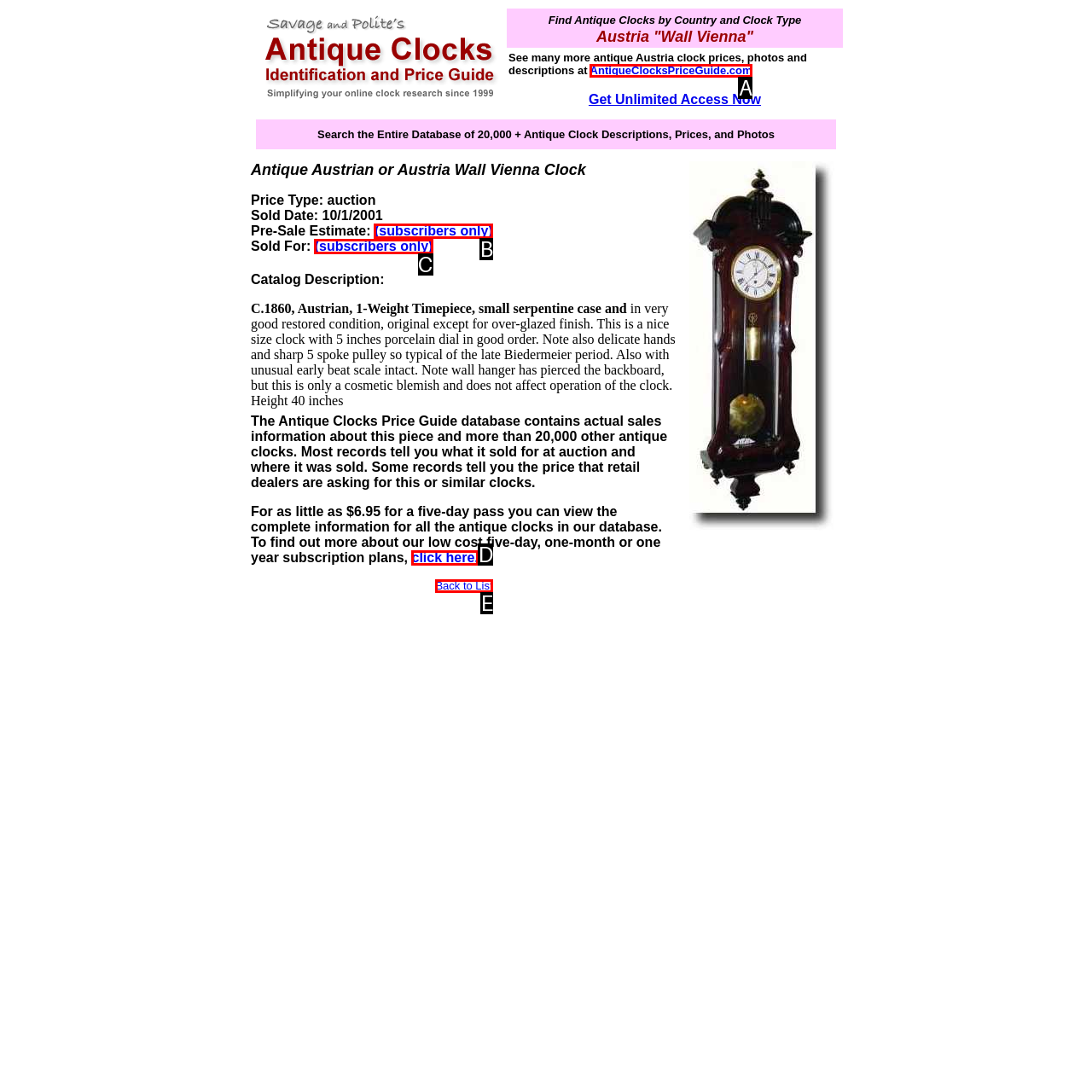Identify the HTML element that corresponds to the following description: (subscribers only) Provide the letter of the best matching option.

B